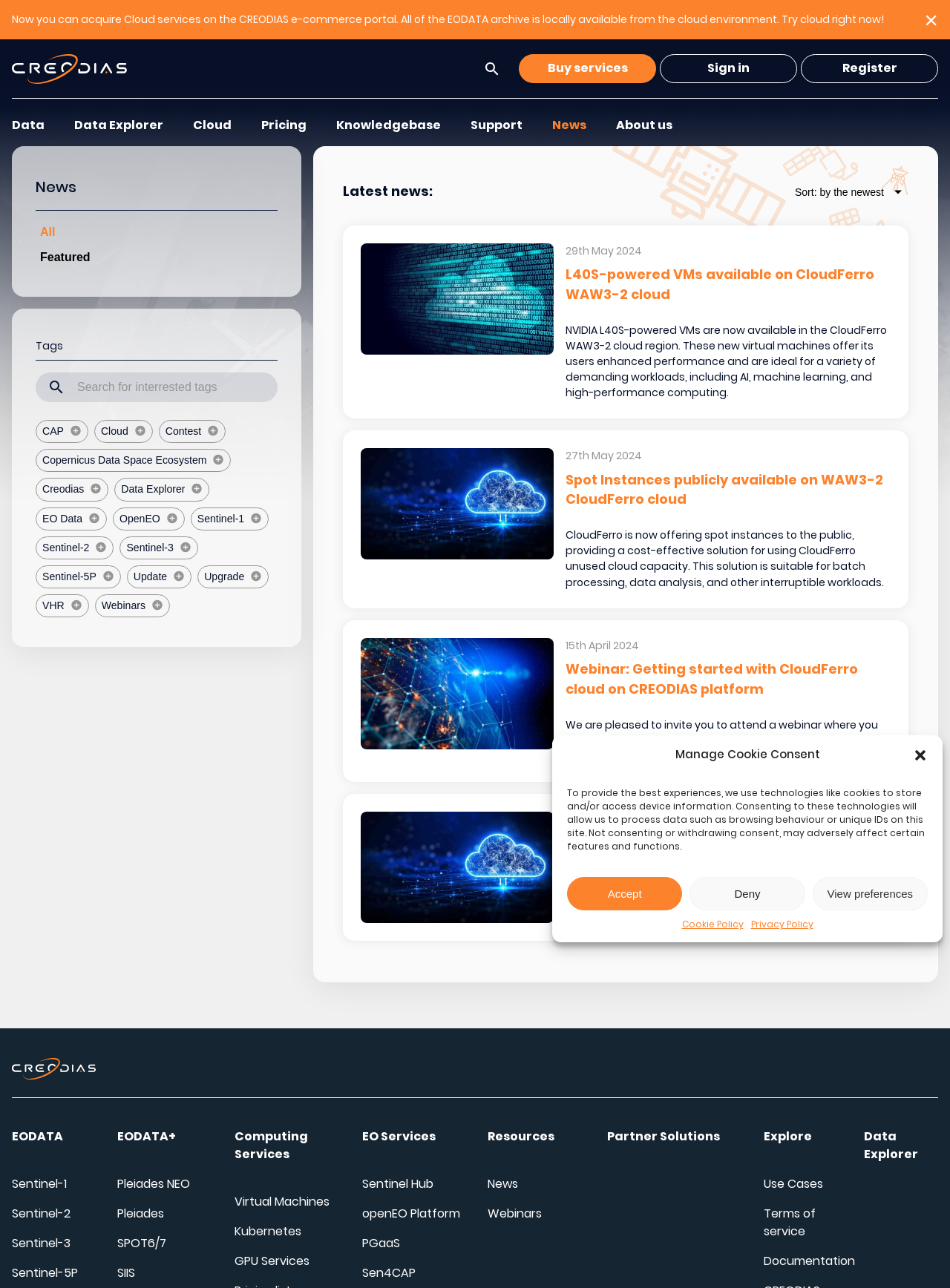What is the name of the cloud region where NVIDIA L40S-powered VMs are available?
Provide a concise answer using a single word or phrase based on the image.

CloudFerro WAW3-2